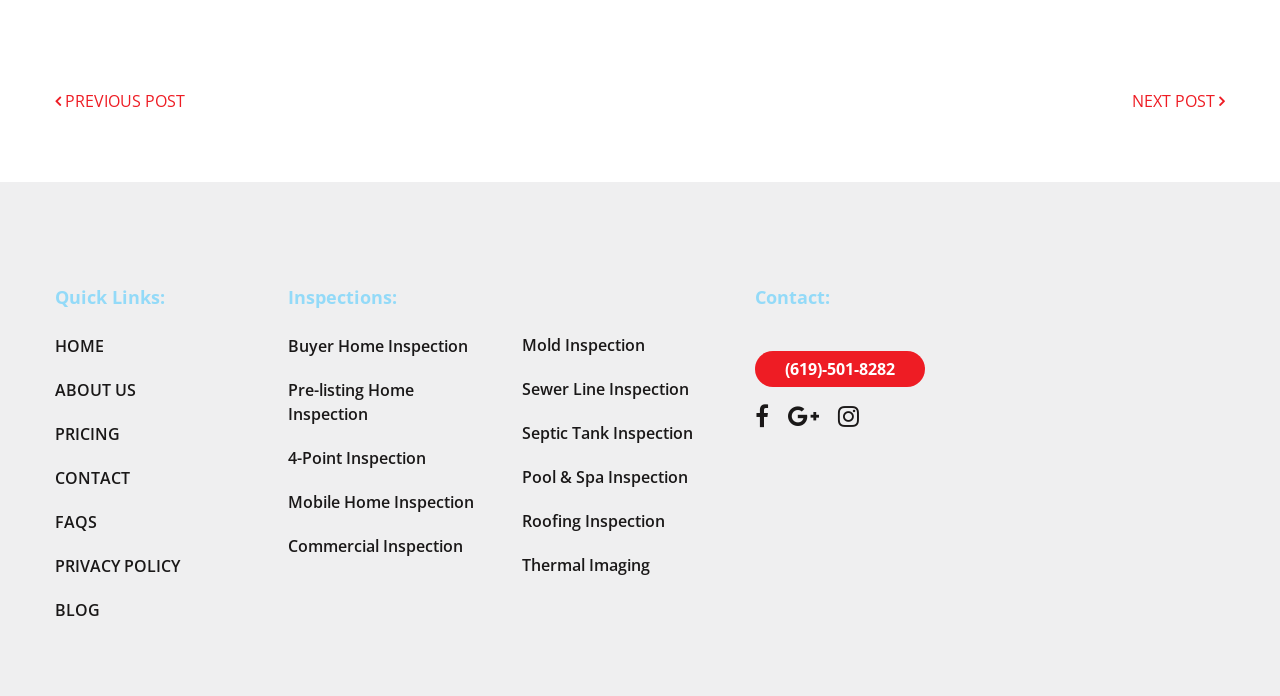Given the webpage screenshot and the description, determine the bounding box coordinates (top-left x, top-left y, bottom-right x, bottom-right y) that define the location of the UI element matching this description: Pre-listing Home Inspection

[0.225, 0.544, 0.324, 0.61]